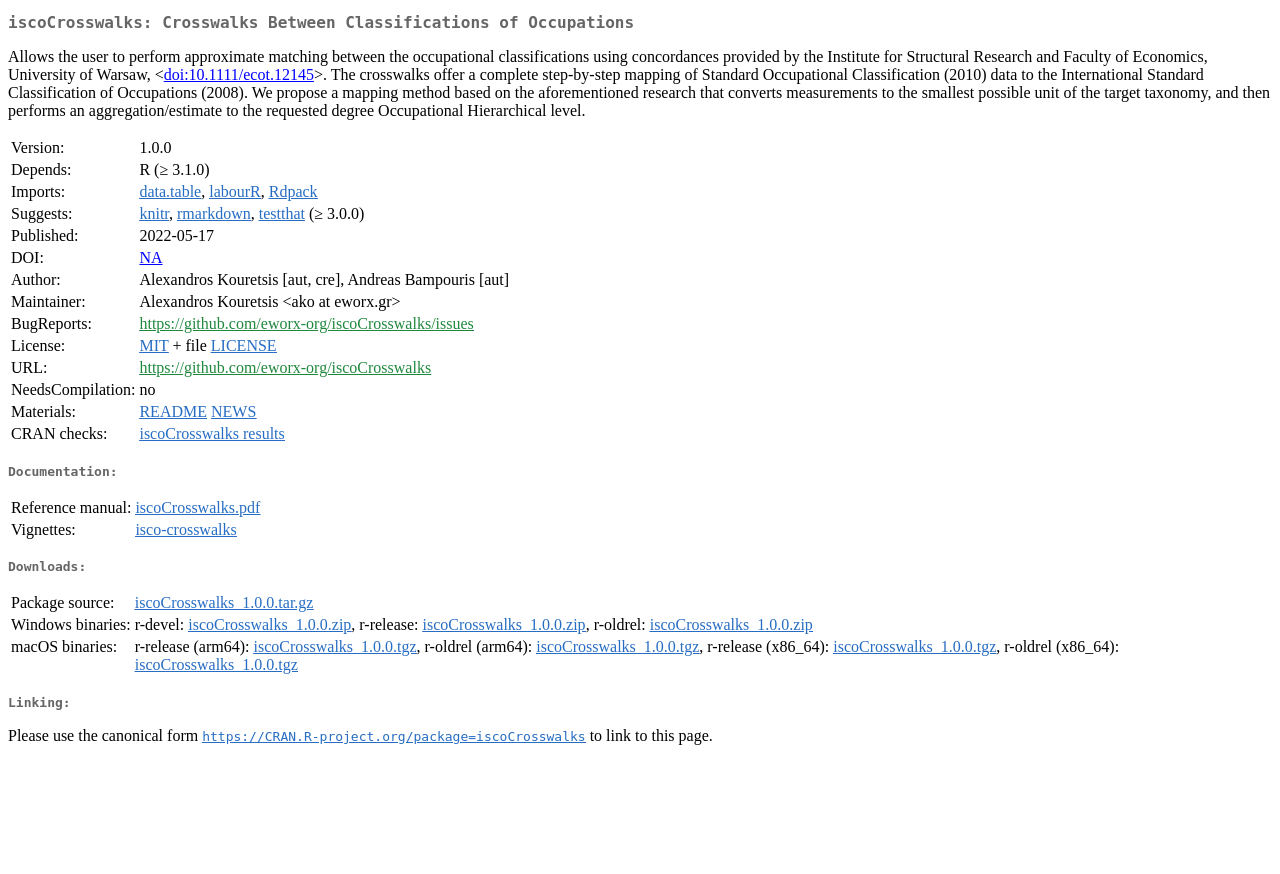Specify the bounding box coordinates of the area that needs to be clicked to achieve the following instruction: "View package documentation".

[0.006, 0.53, 0.994, 0.548]